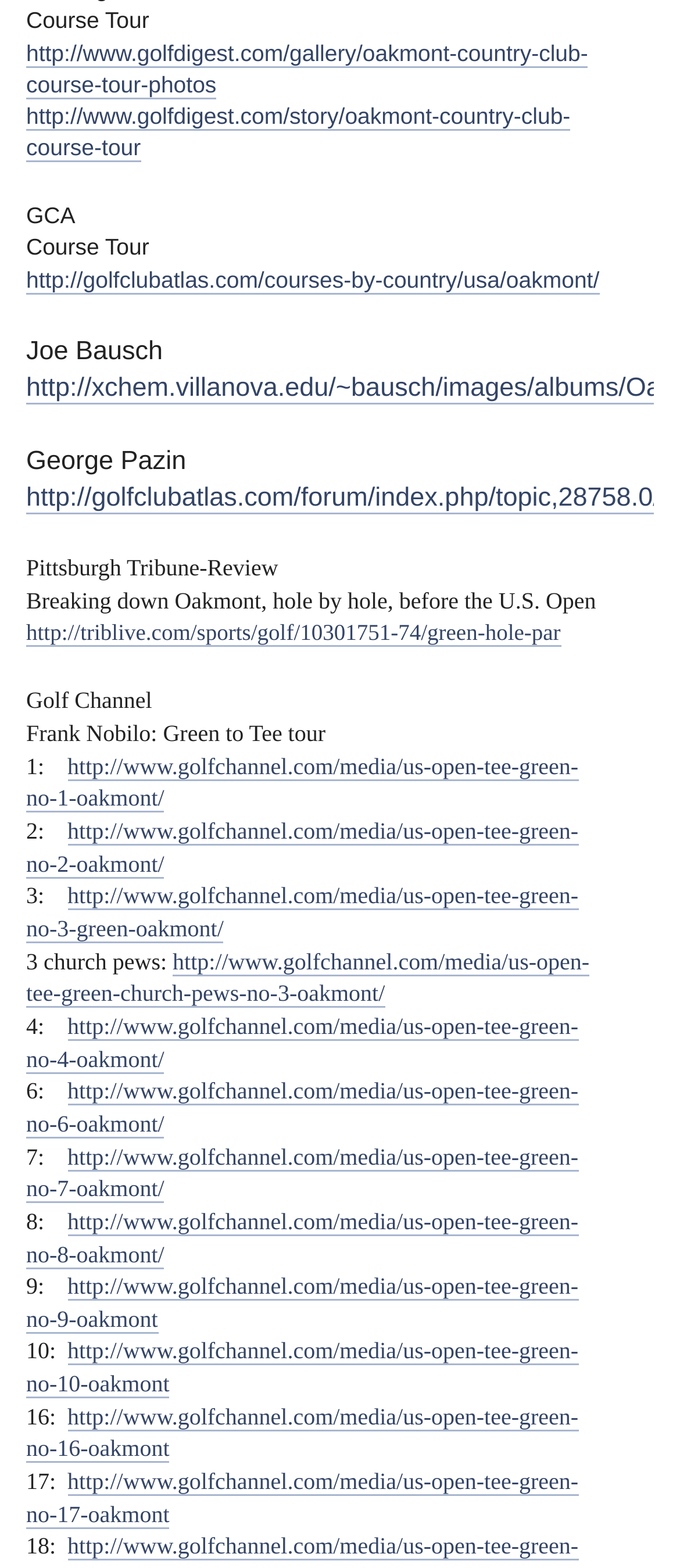Please provide the bounding box coordinates for the UI element as described: "http://golfclubatlas.com/courses-by-country/usa/oakmont/". The coordinates must be four floats between 0 and 1, represented as [left, top, right, bottom].

[0.038, 0.17, 0.881, 0.188]